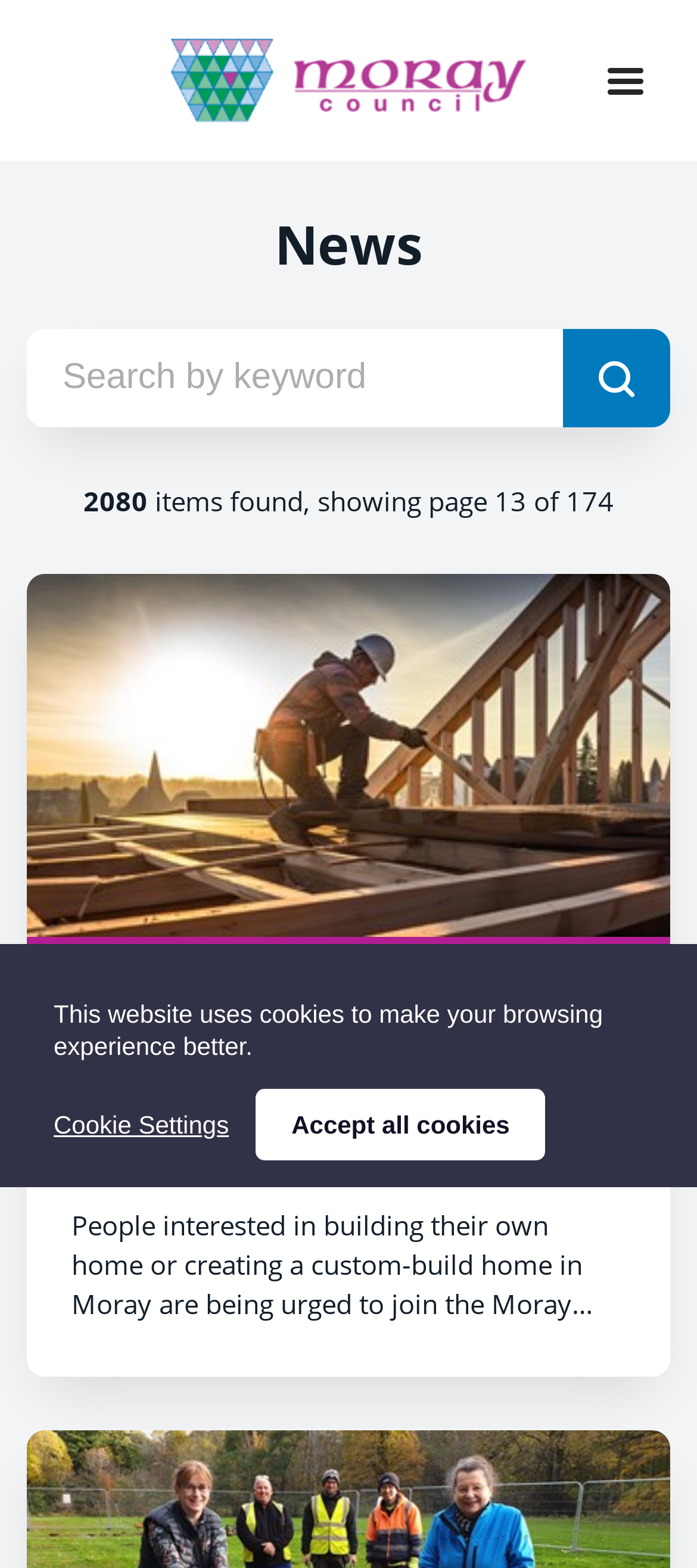How many pages of news items are there?
Refer to the image and answer the question using a single word or phrase.

174